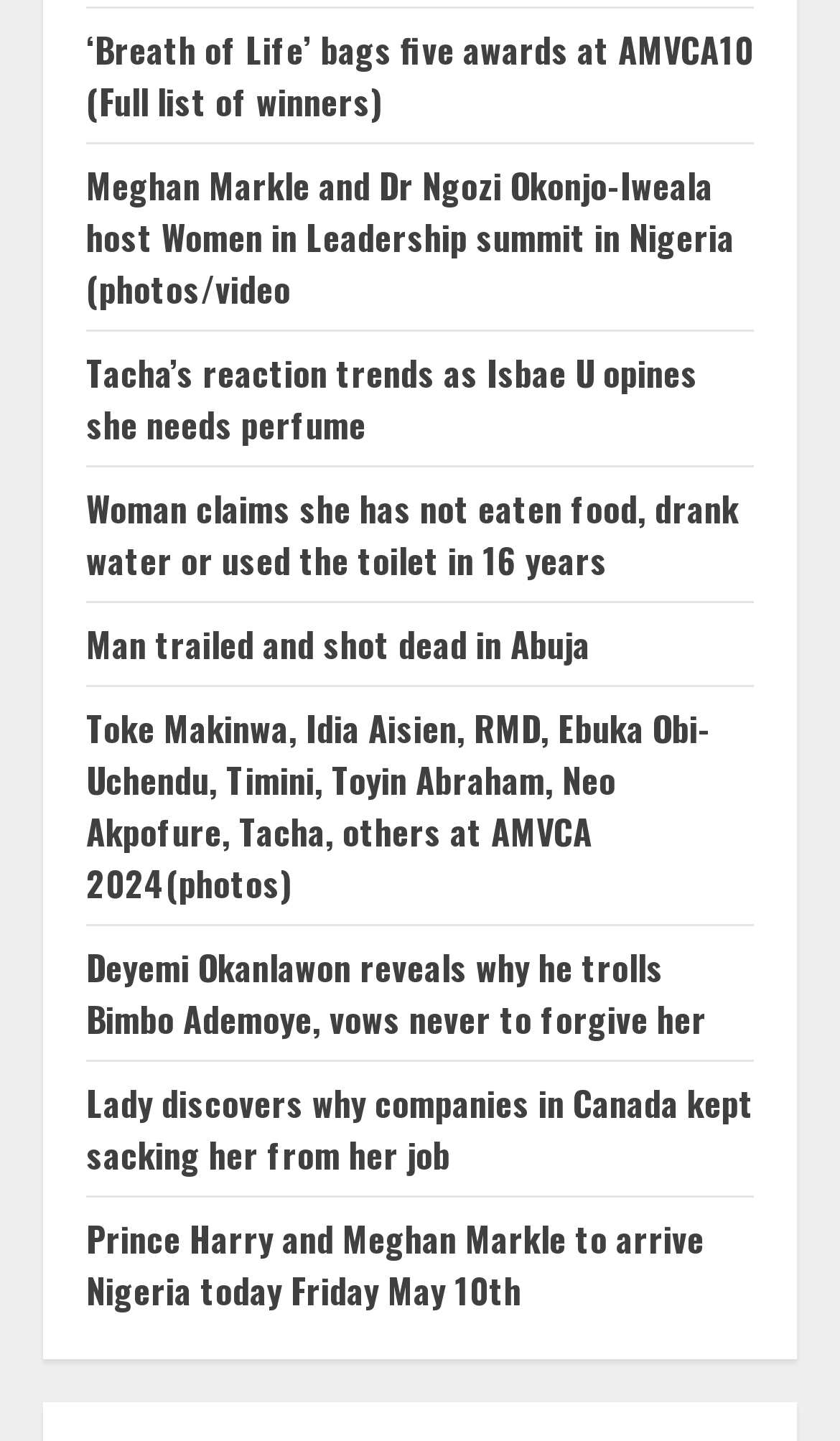Give a one-word or short phrase answer to this question: 
How many news articles are on this page?

13